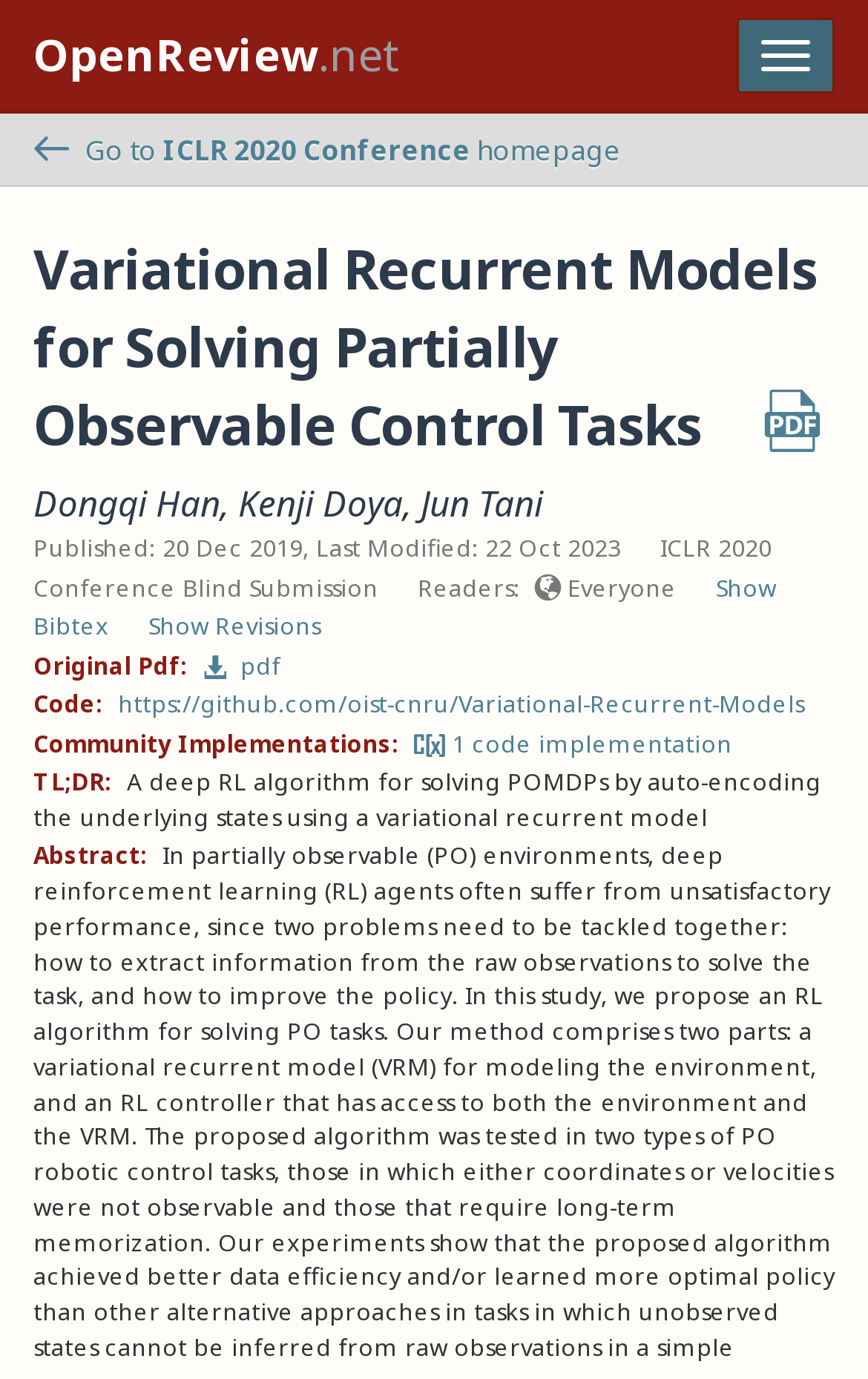Write a detailed summary of the webpage.

The webpage is about a research paper titled "Variational Recurrent Models for Solving Partially Observable Control Tasks" on the OpenReview.net platform. At the top, there is a navigation button on the right side, labeled "Toggle navigation", and a link to the OpenReview.net homepage on the left side. 

Below the navigation button, there is a link to go back to the ICLR 2020 Conference homepage, accompanied by a back arrow icon. The title of the paper is displayed prominently, with a "Download PDF" link on the right side, which is accompanied by a small icon.

The authors of the paper, Dongqi Han, Kenji Doya, and Jun Tani, are listed below the title, separated by commas. The publication and modification dates of the paper are displayed, along with the conference information "ICLR 2020 Conference Blind Submission". 

There is a section that shows the readers of the paper, which is set to "Everyone". Below this, there are links to show the Bibtex and revisions of the paper. The original PDF of the paper is available, along with a link to the code on GitHub. 

Additionally, there is a section for community implementations, which lists one implementation by CatalyzeX, accompanied by a small icon. The abstract of the paper is summarized as "A deep RL algorithm for solving POMDPs by auto-encoding the underlying states using a variational recurrent model", and there is a "TL;DR" section that repeats the same summary.